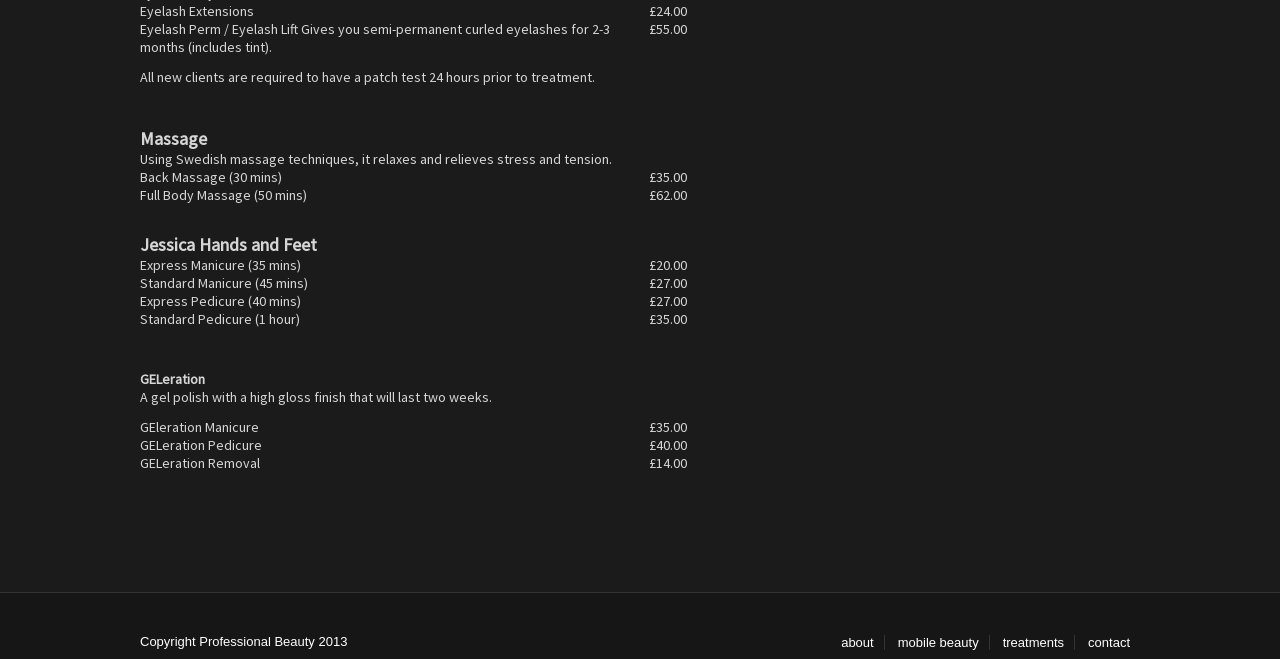Using the information shown in the image, answer the question with as much detail as possible: What is the price of Eyelash Extensions?

I found the price of Eyelash Extensions by looking at the StaticText element with the OCR text 'Eyelash Extensions' and its corresponding price element with the OCR text '£24.00'.